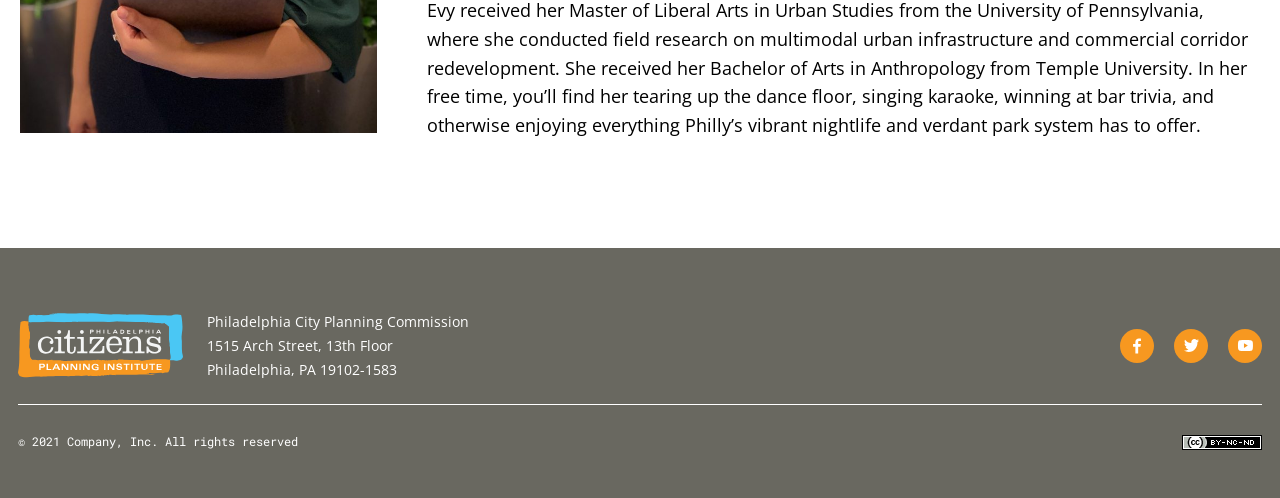Predict the bounding box coordinates of the UI element that matches this description: "alt="youtube Logo"". The coordinates should be in the format [left, top, right, bottom] with each value between 0 and 1.

[0.959, 0.66, 0.986, 0.728]